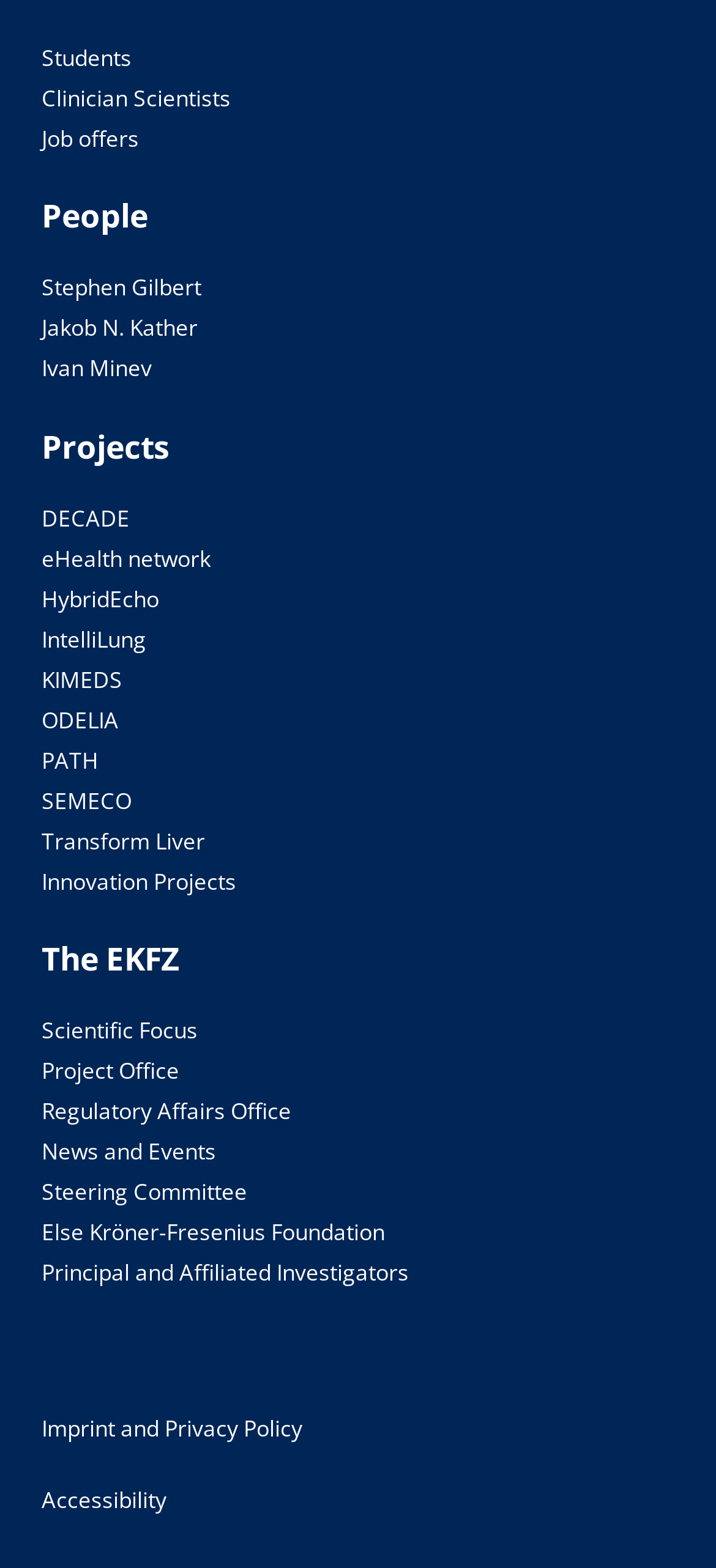Determine the bounding box coordinates of the UI element described by: "Students".

[0.058, 0.027, 0.183, 0.047]